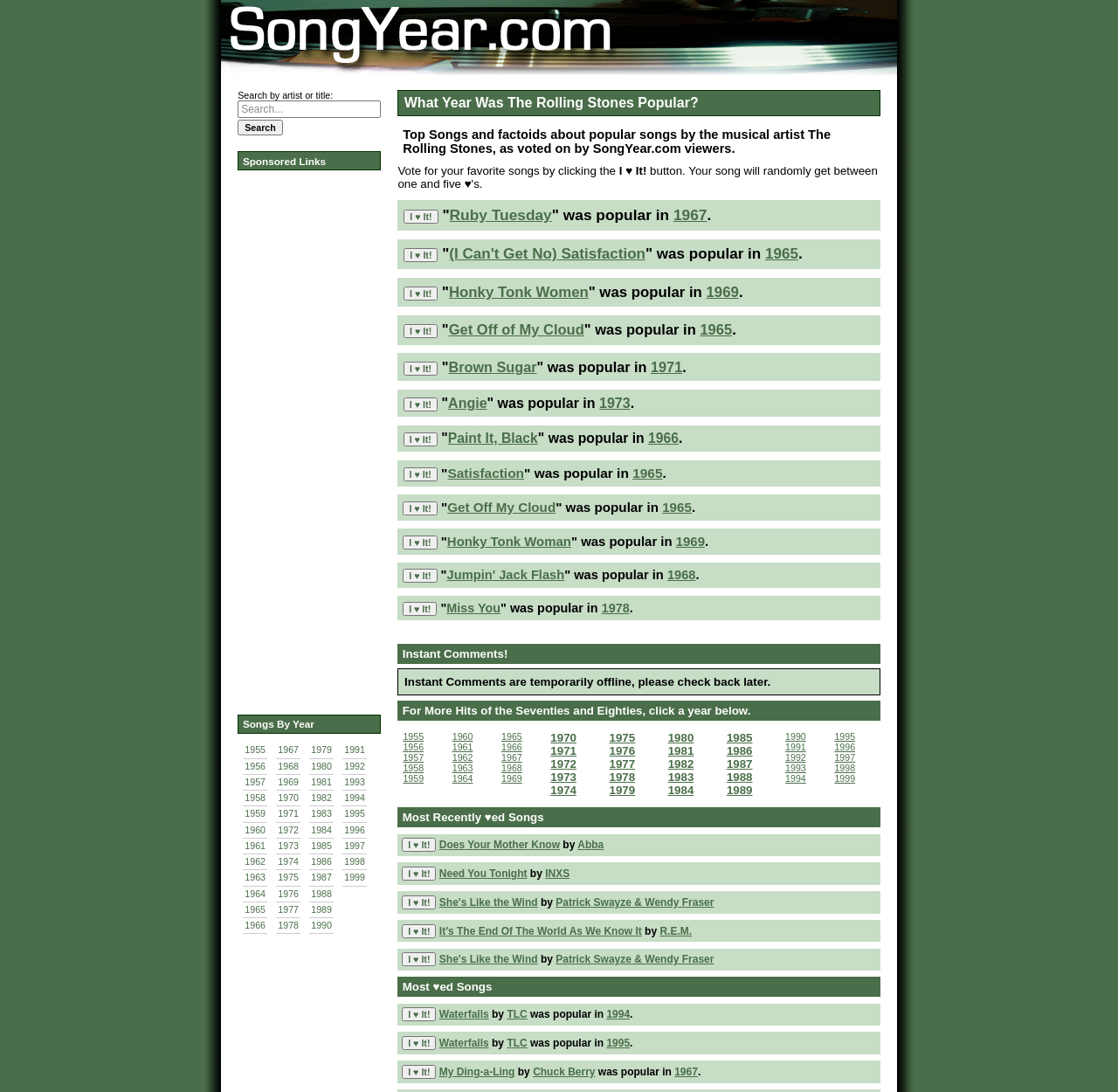Determine the bounding box coordinates of the region that needs to be clicked to achieve the task: "Search for a song".

[0.213, 0.092, 0.341, 0.108]